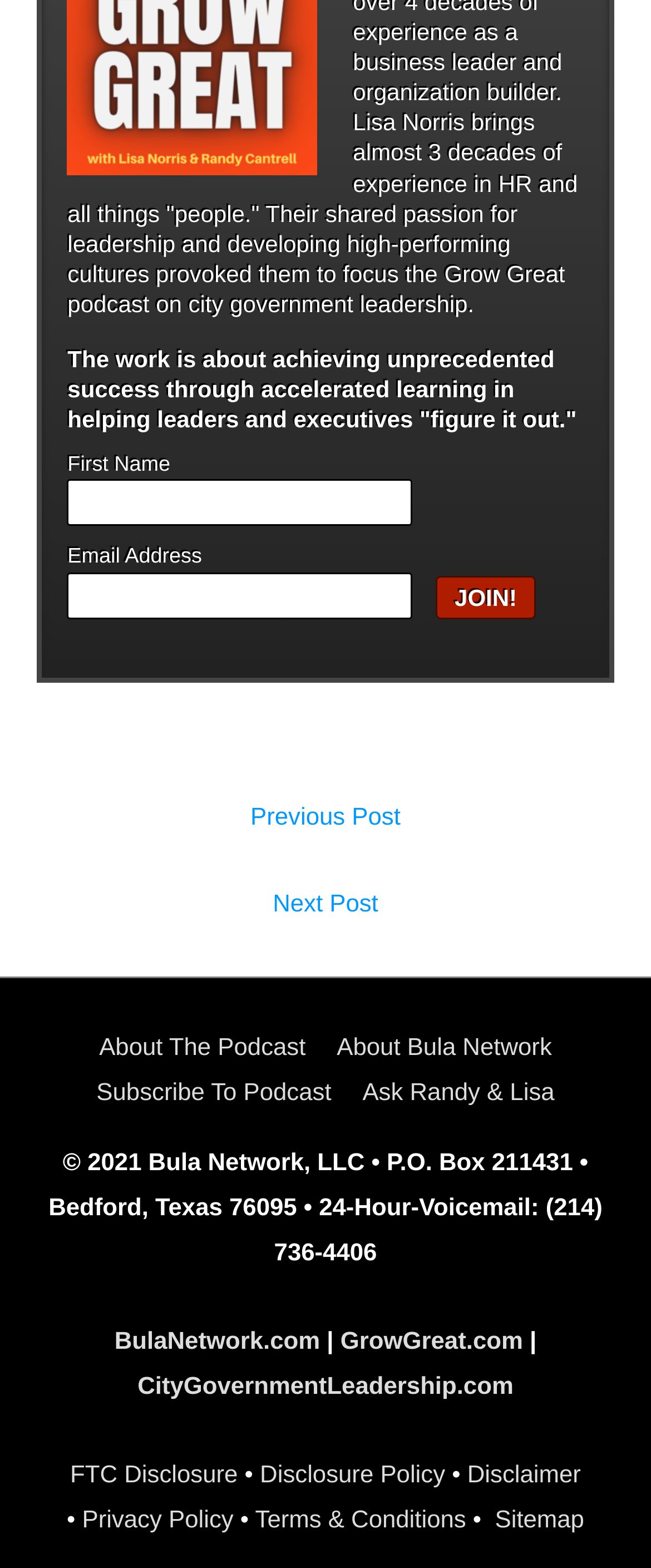Answer the question with a single word or phrase: 
What is the copyright information?

2021 Bula Network, LLC